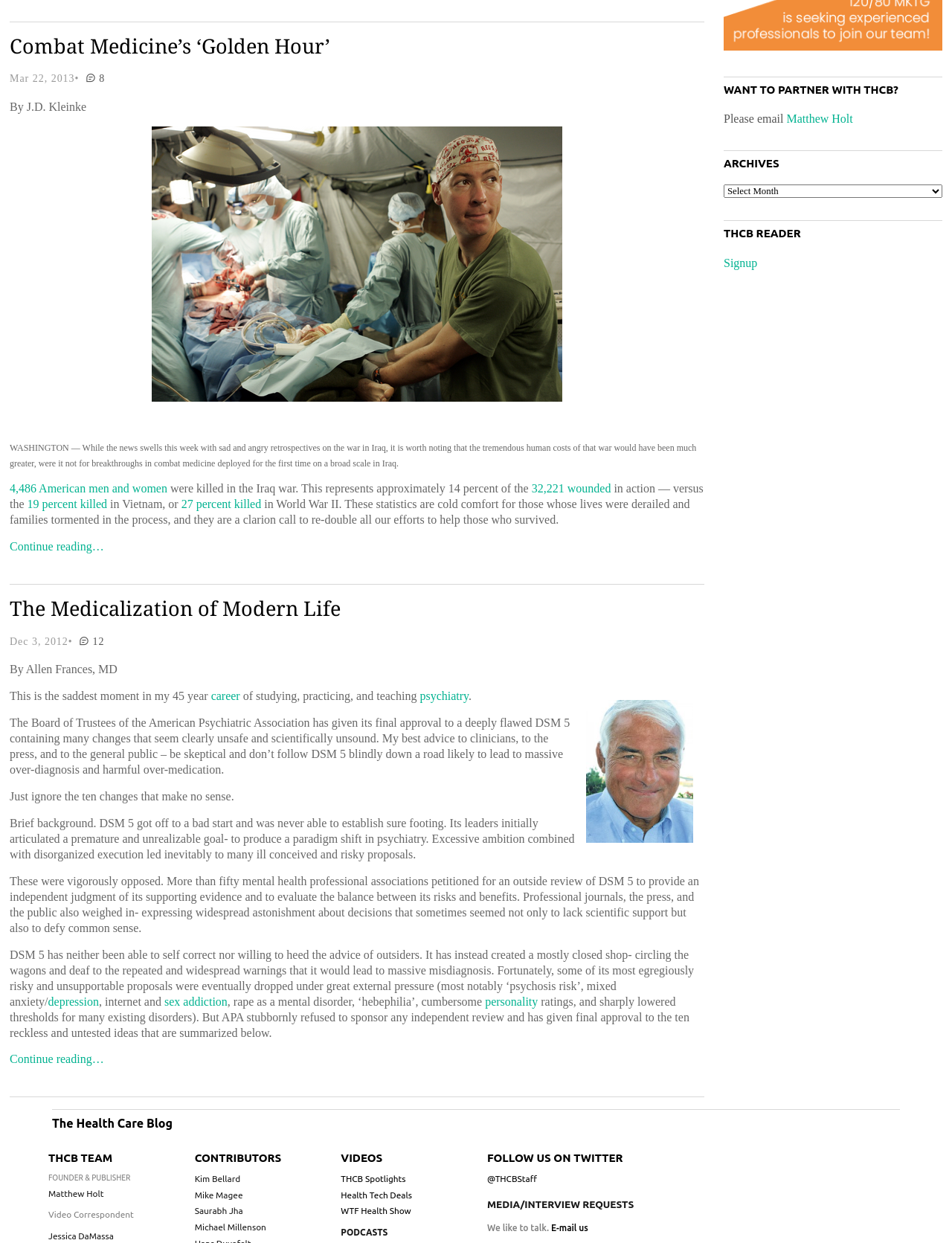Indicate the bounding box coordinates of the element that needs to be clicked to satisfy the following instruction: "Read the article 'The Medicalization of Modern Life'". The coordinates should be four float numbers between 0 and 1, i.e., [left, top, right, bottom].

[0.01, 0.48, 0.677, 0.499]